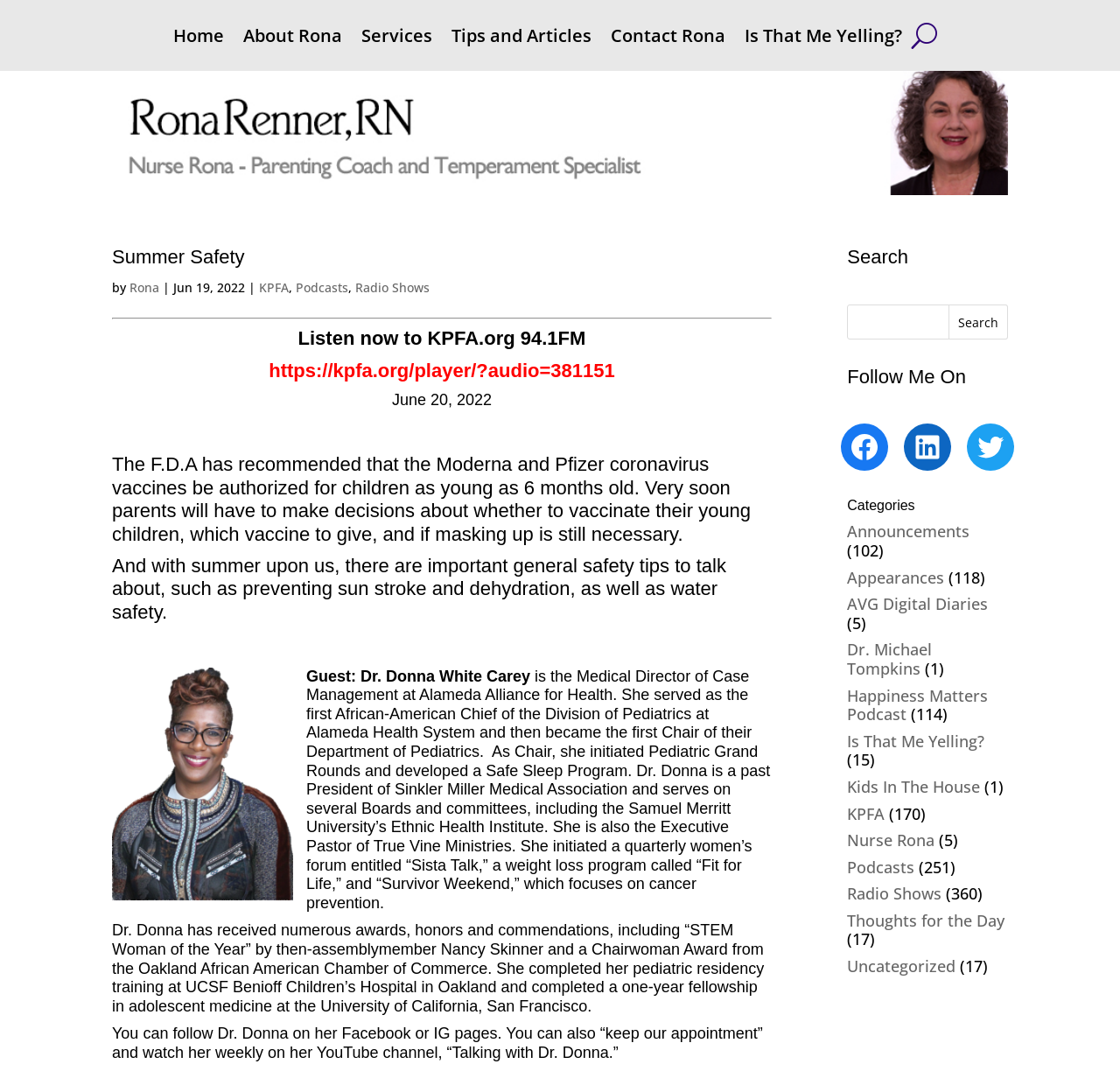Please specify the bounding box coordinates for the clickable region that will help you carry out the instruction: "Follow Rona on Facebook".

[0.751, 0.396, 0.793, 0.44]